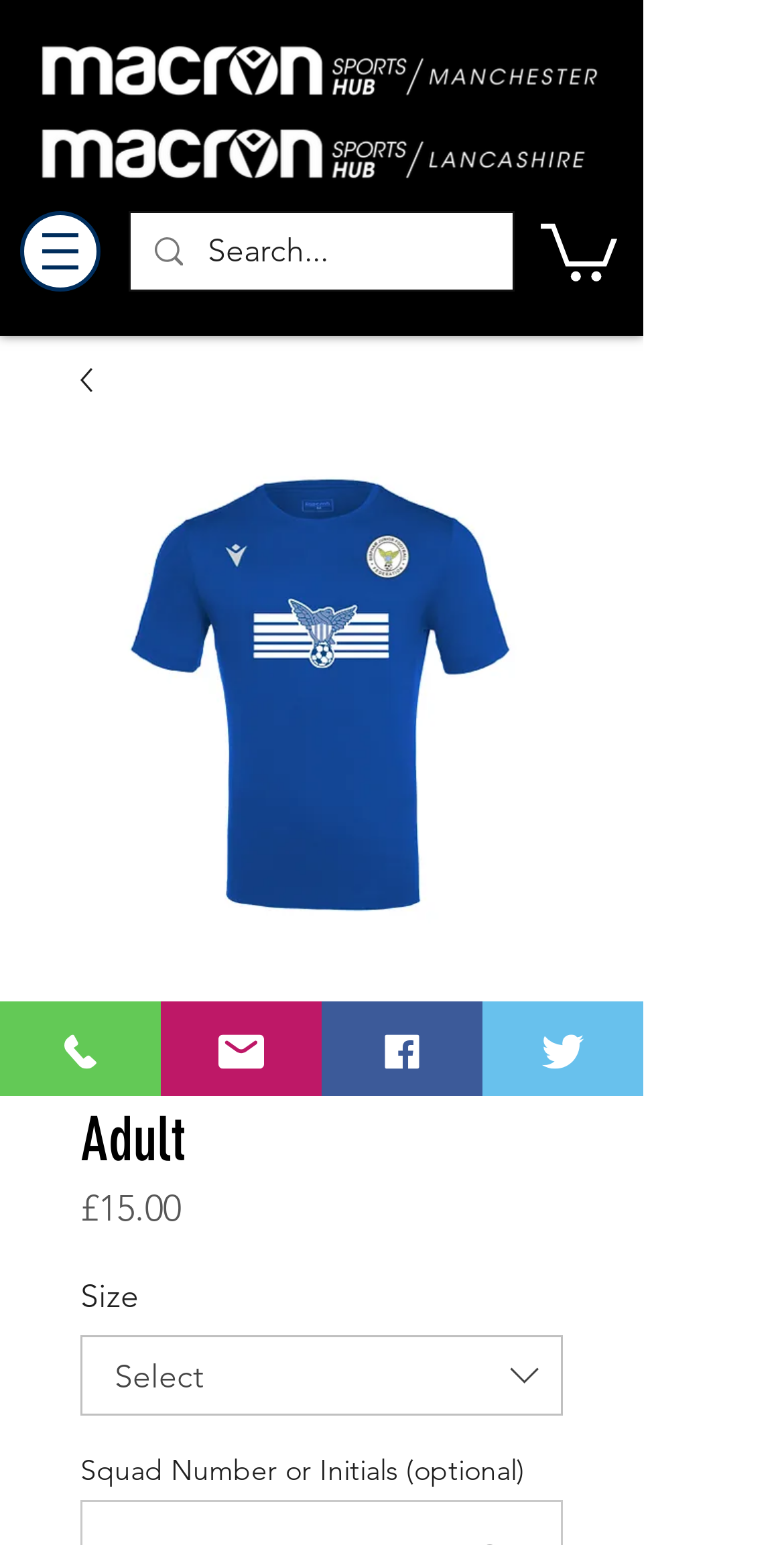Please respond to the question with a concise word or phrase:
What is the type of the product shown?

T-Shirt